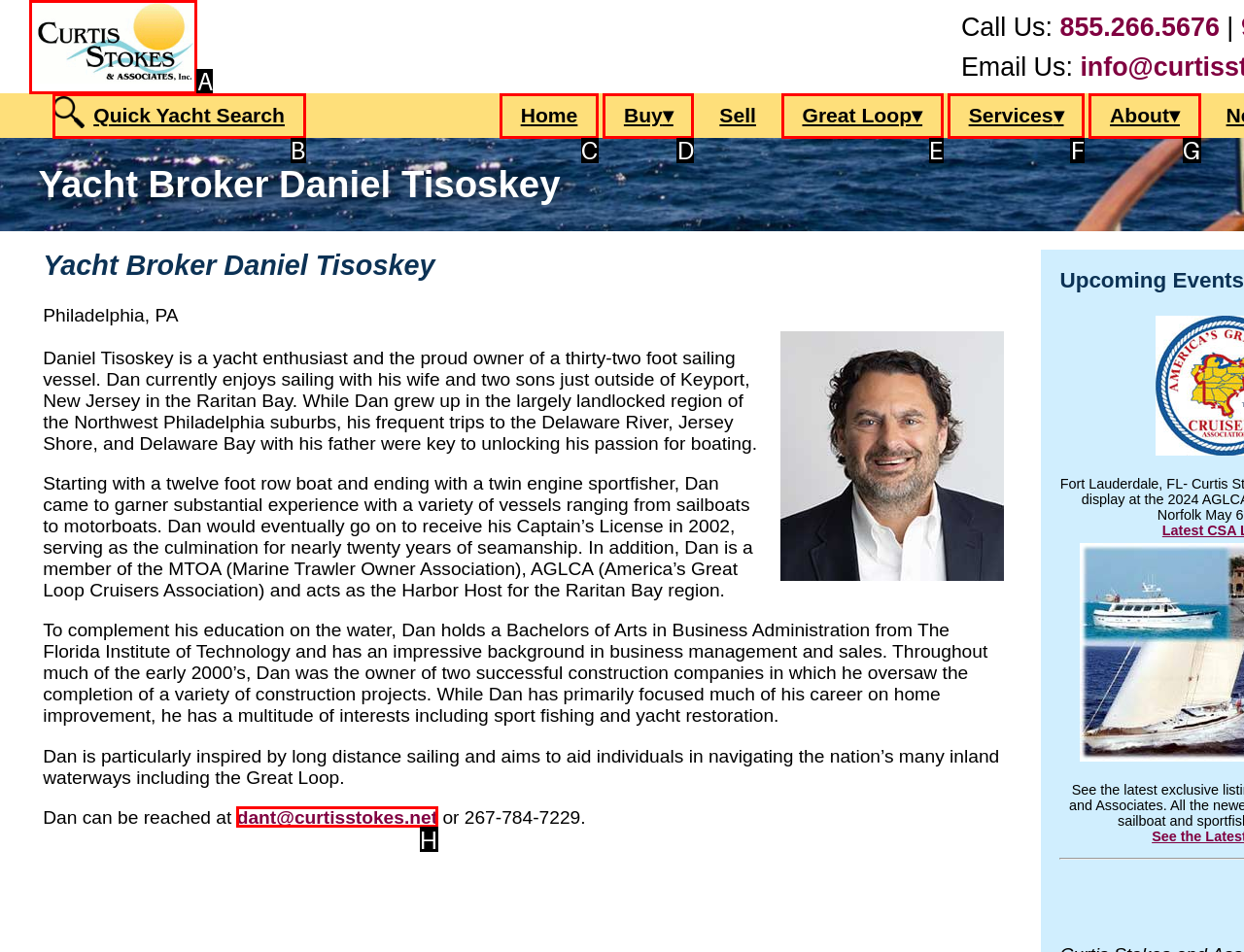Using the description: Great Loop, find the best-matching HTML element. Indicate your answer with the letter of the chosen option.

E